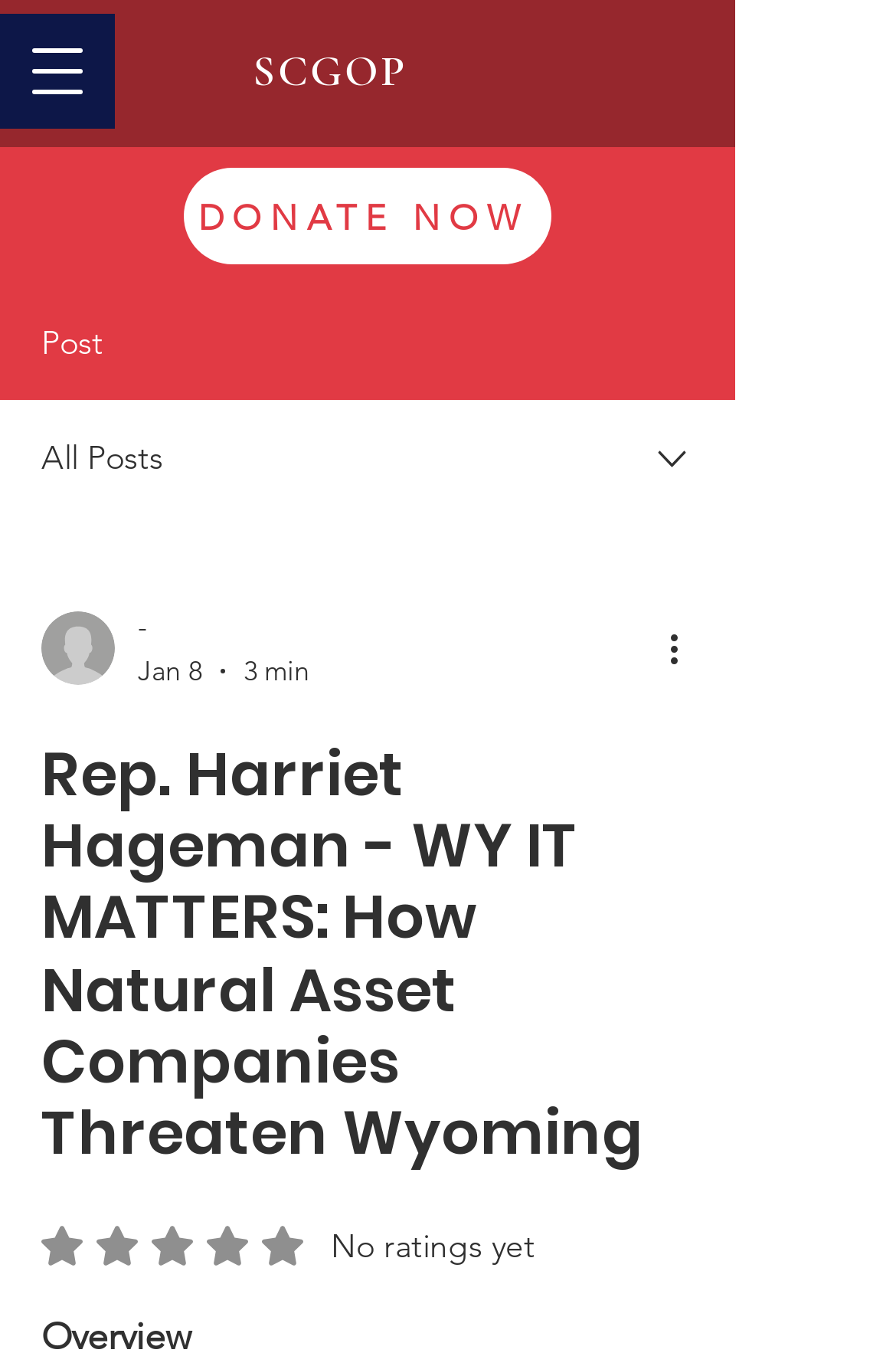Using the element description: "SCGOP", determine the bounding box coordinates for the specified UI element. The coordinates should be four float numbers between 0 and 1, [left, top, right, bottom].

[0.282, 0.029, 0.453, 0.074]